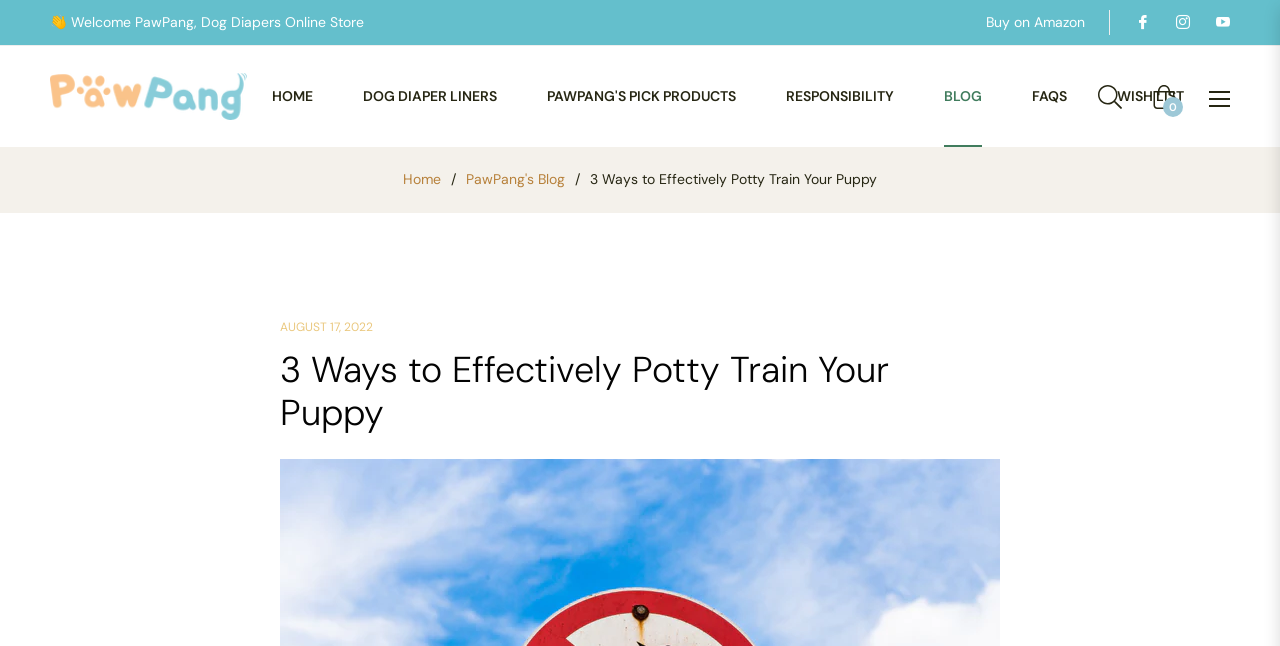Please find and give the text of the main heading on the webpage.

3 Ways to Effectively Potty Train Your Puppy